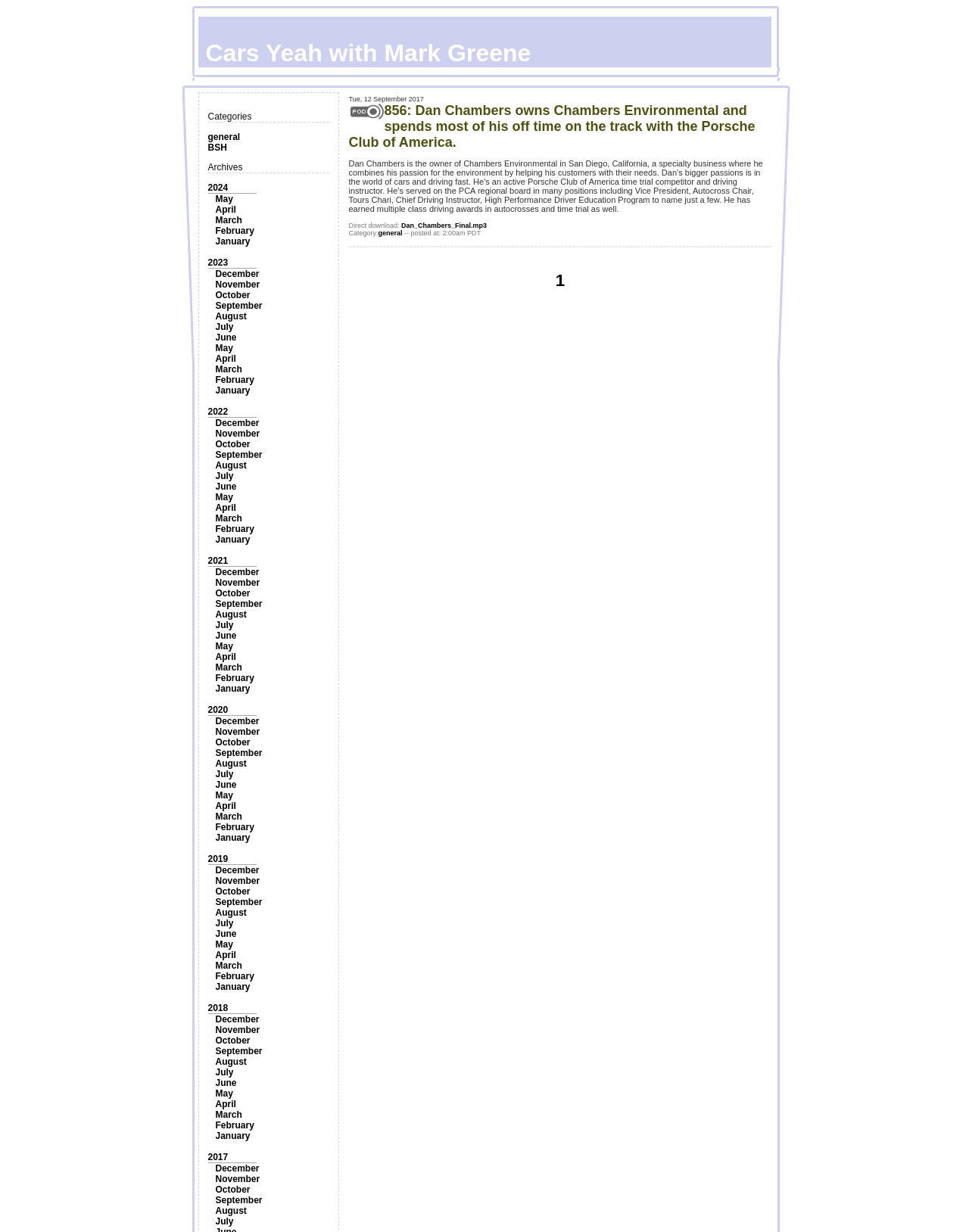Can you identify the bounding box coordinates of the clickable region needed to carry out this instruction: 'Click on the 'general' category'? The coordinates should be four float numbers within the range of 0 to 1, stated as [left, top, right, bottom].

[0.214, 0.107, 0.248, 0.115]